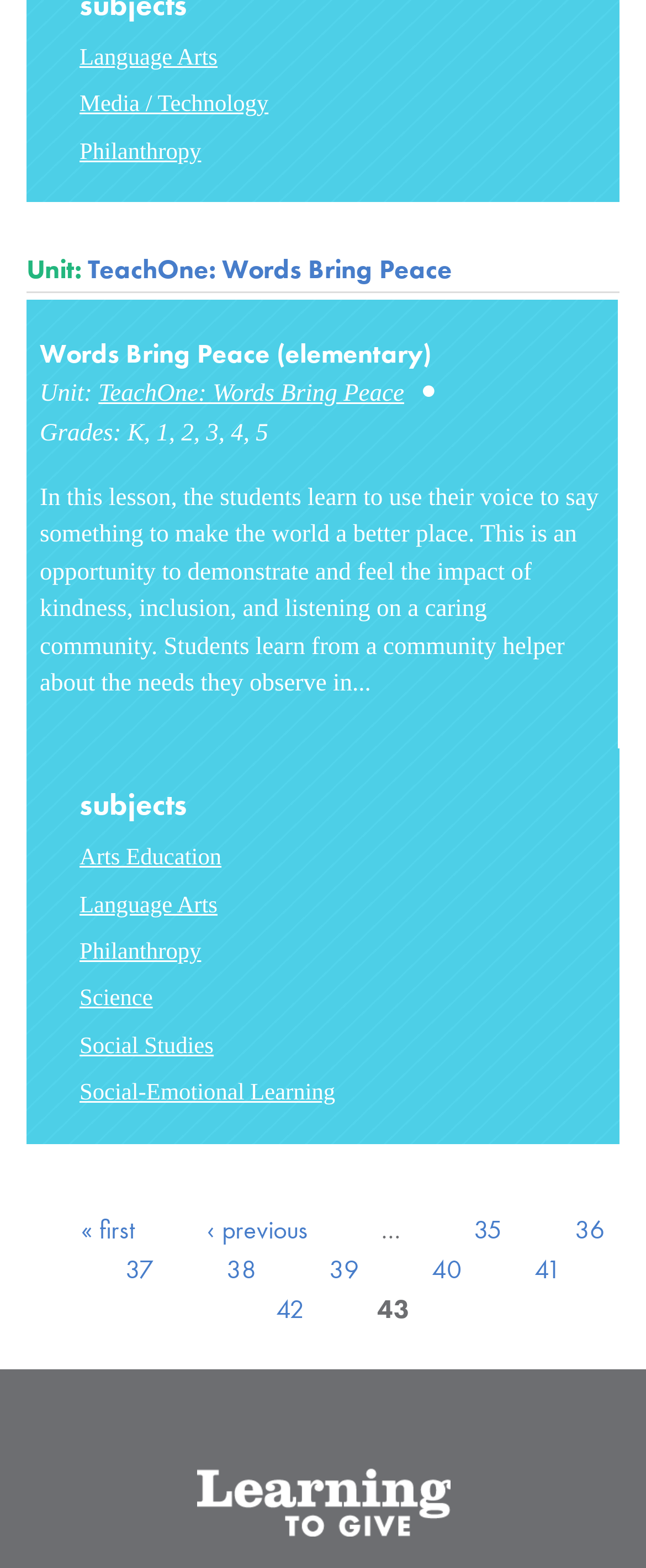What grades is this lesson for?
Using the image as a reference, give an elaborate response to the question.

The grades can be found in the static text elements with the text 'K', '2', and '3' below the unit title.